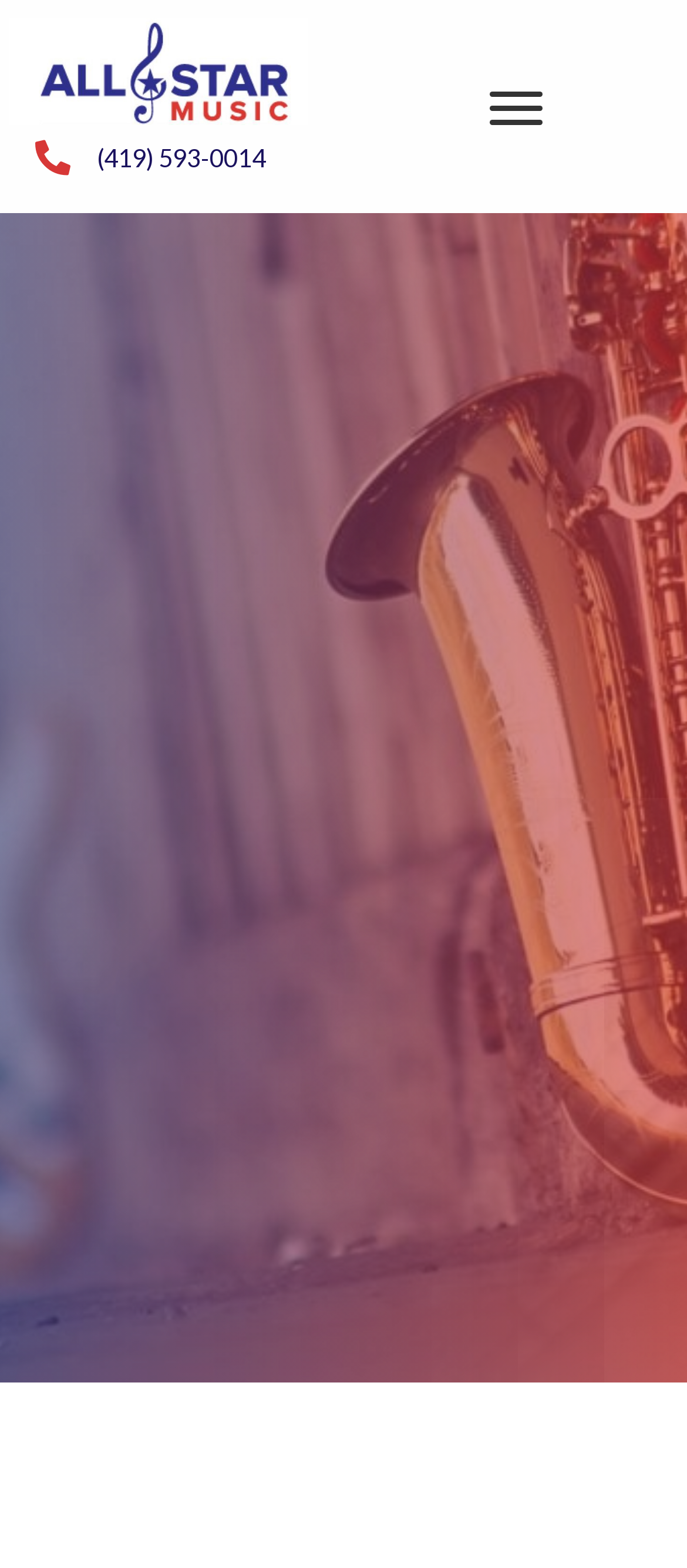Identify and provide the main heading of the webpage.

Full-Service Music Store and Service Center in Toledo, OH